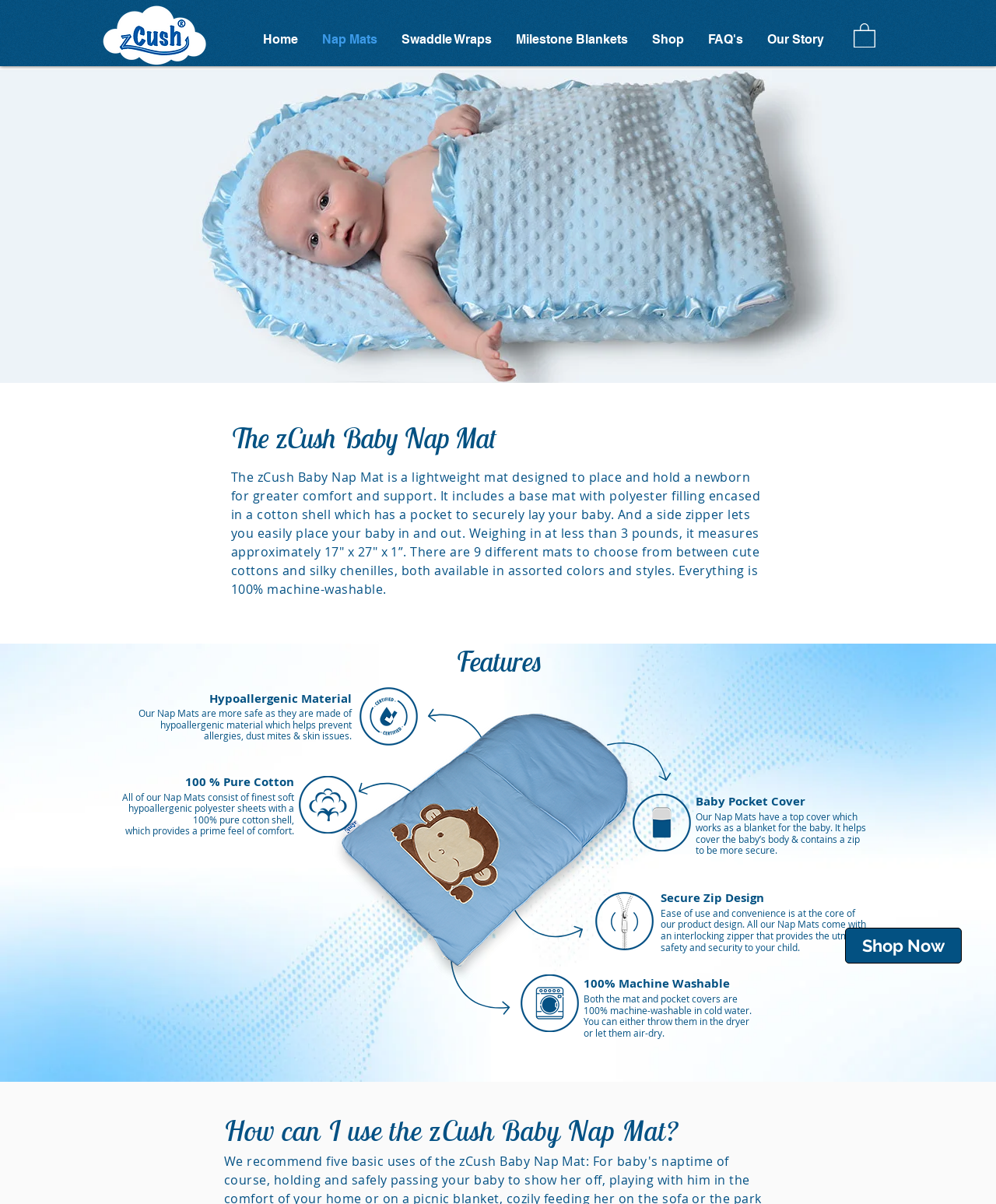Give a short answer using one word or phrase for the question:
What is the weight of the zCush Baby Nap Mat?

Less than 3 pounds